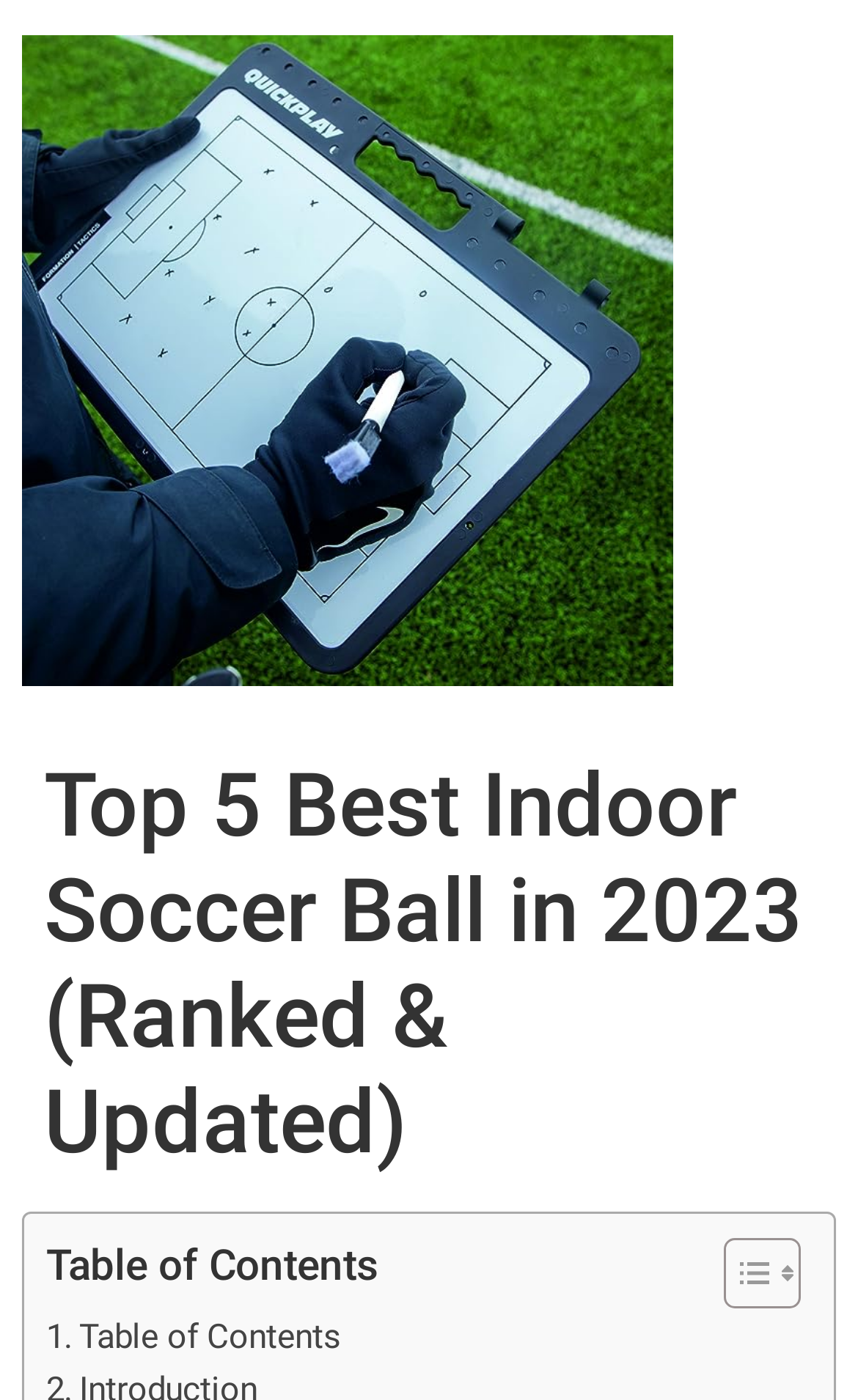What is the text on the top-left corner of the webpage?
Answer with a single word or short phrase according to what you see in the image.

Soccer Field Diagram